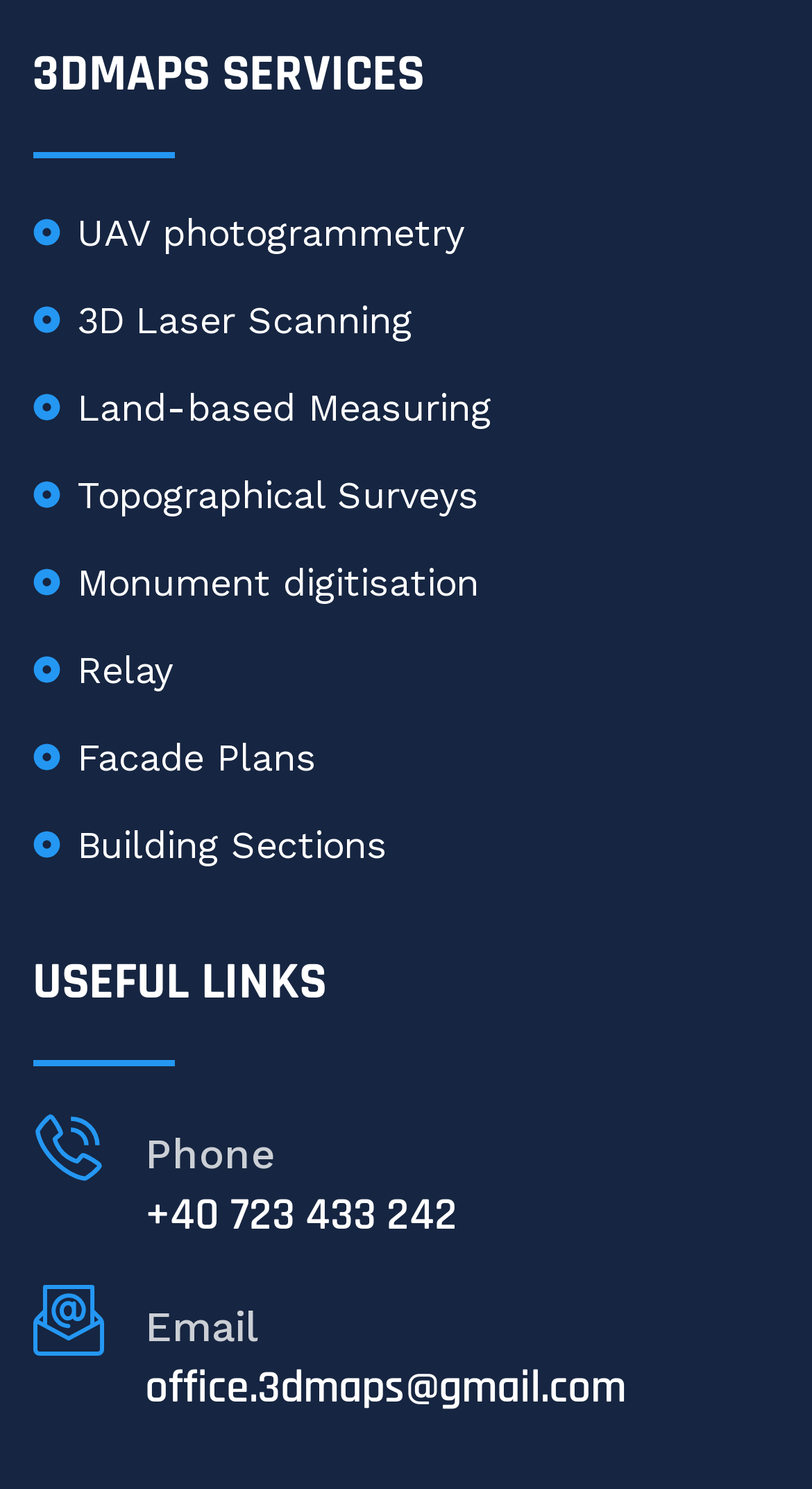Locate the bounding box coordinates of the area to click to fulfill this instruction: "Click on UAV photogrammetry". The bounding box should be presented as four float numbers between 0 and 1, in the order [left, top, right, bottom].

[0.04, 0.137, 0.73, 0.175]